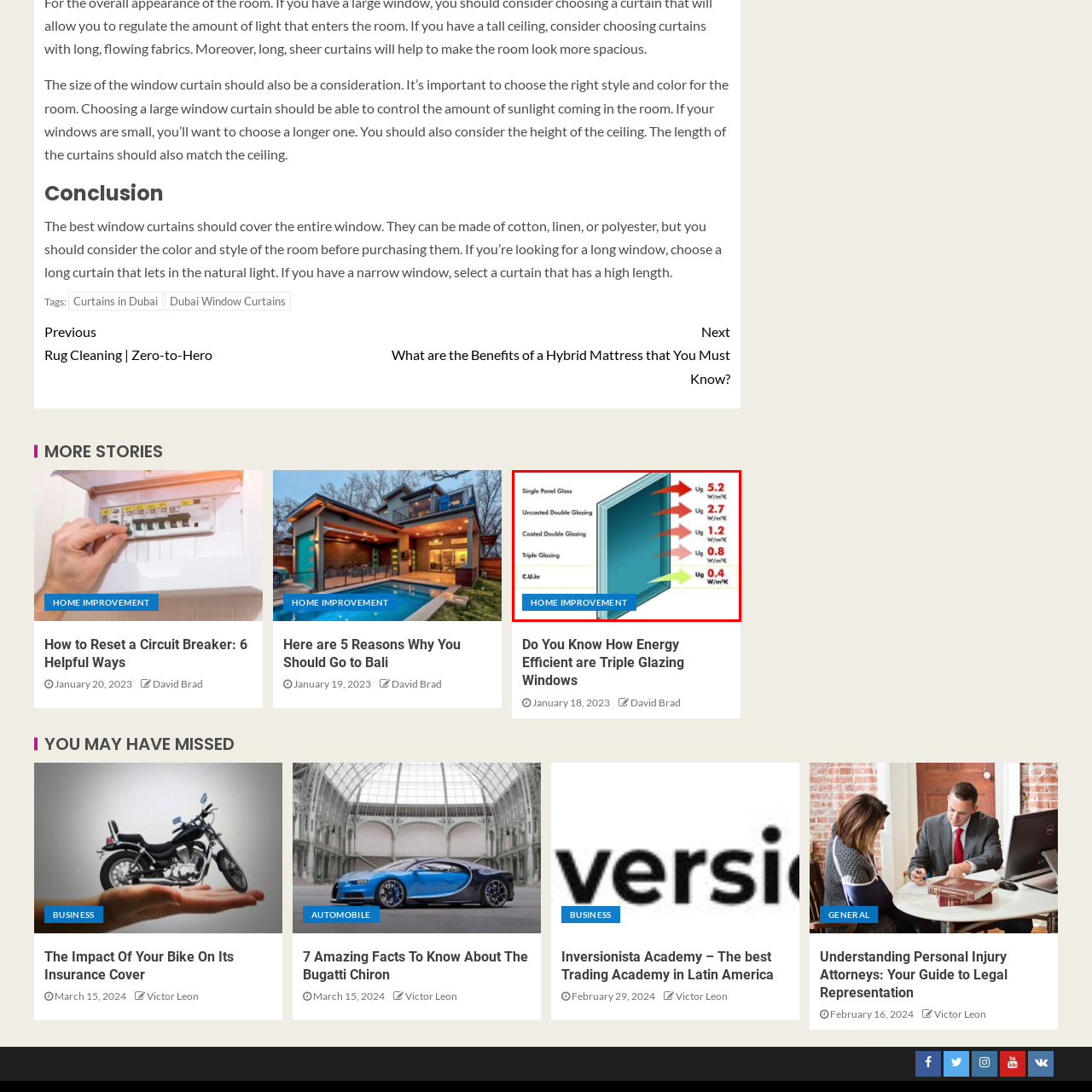Refer to the image within the red outline and provide a one-word or phrase answer to the question:
What type of glazing has the lowest Ug value?

Triple glazing